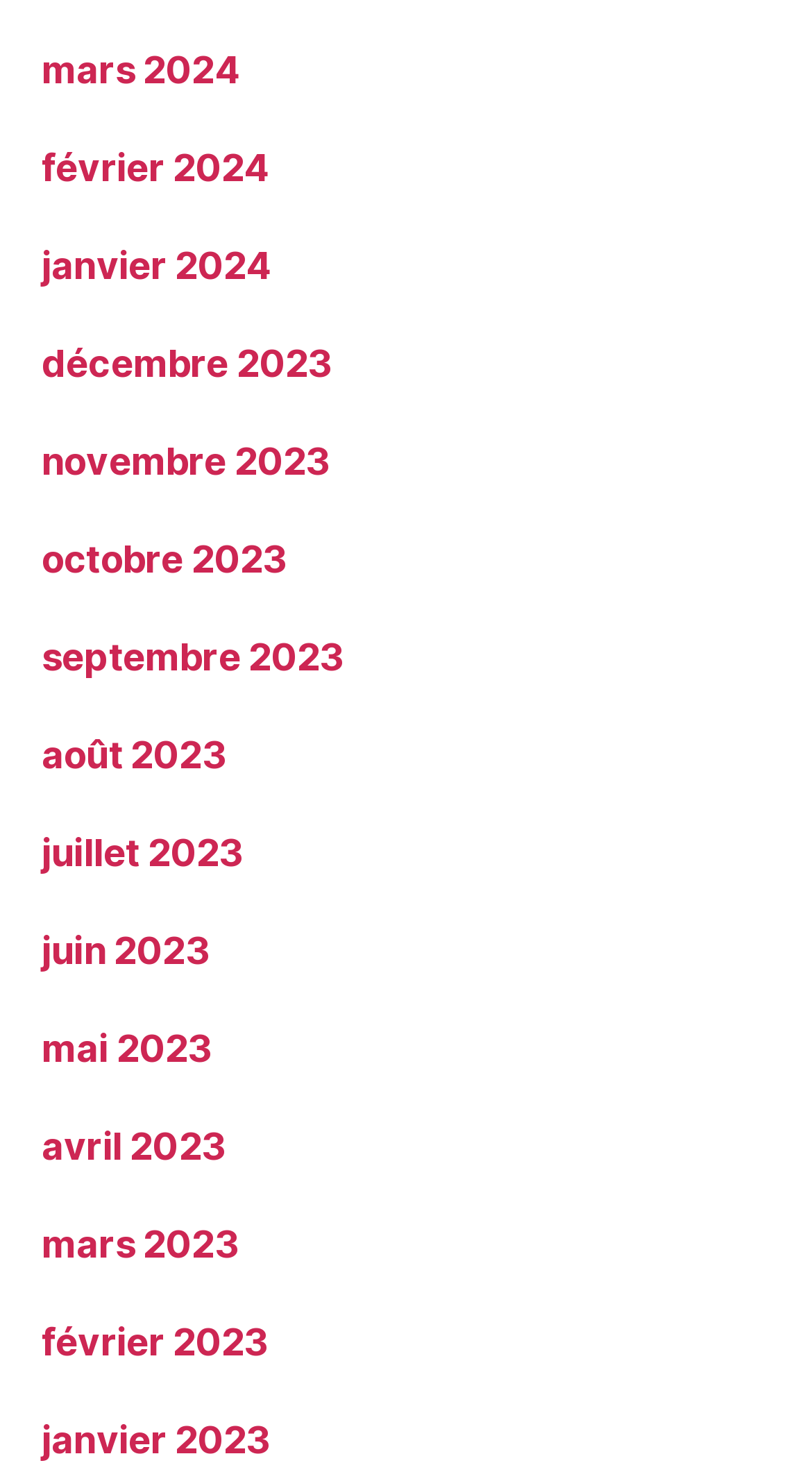Determine the bounding box coordinates of the section I need to click to execute the following instruction: "browse november 2023". Provide the coordinates as four float numbers between 0 and 1, i.e., [left, top, right, bottom].

[0.051, 0.3, 0.406, 0.33]